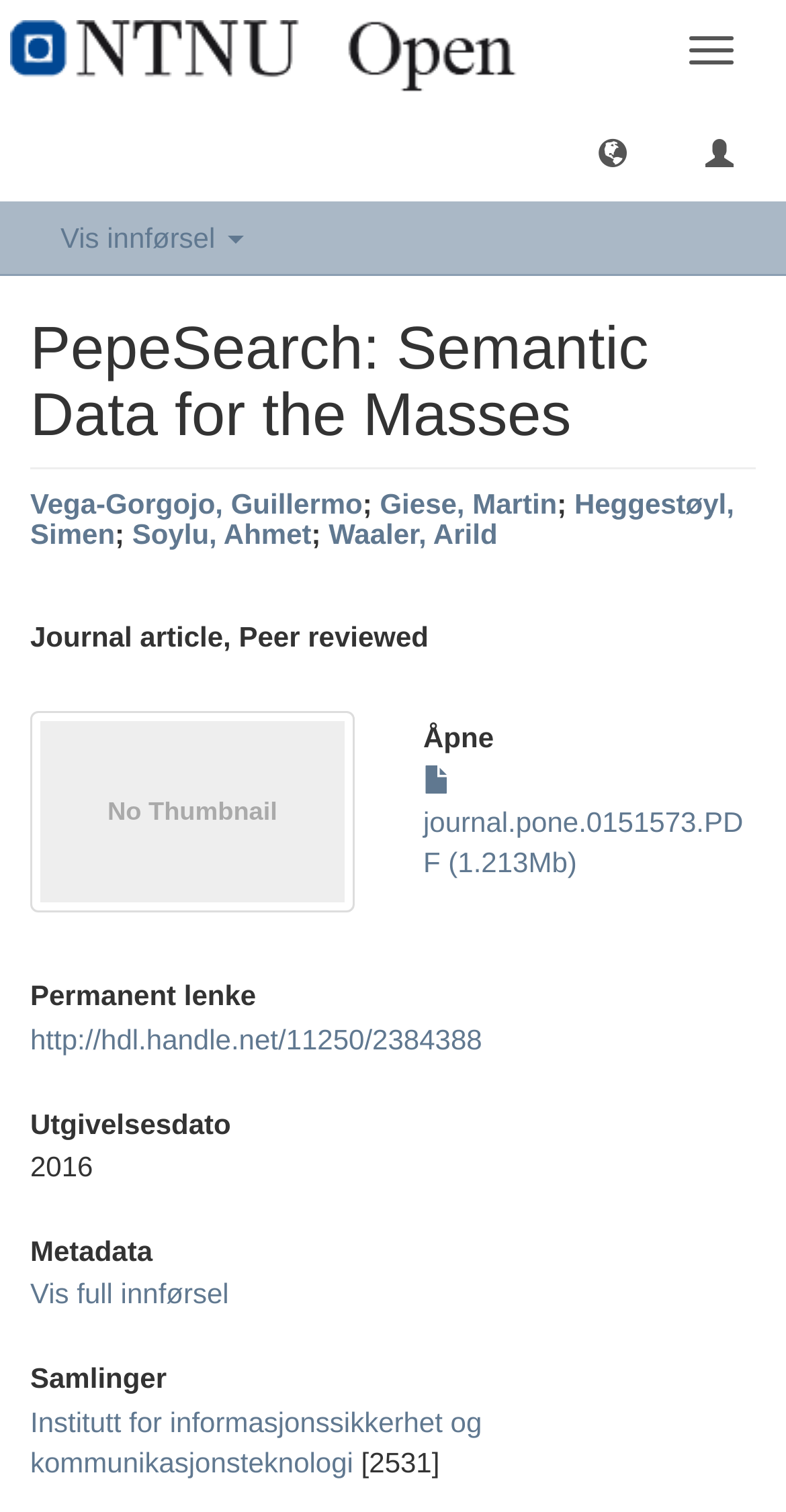Describe all the key features and sections of the webpage thoroughly.

The webpage is about a research article titled "PepeSearch: Semantic Data for the Masses" from NTNU Open. At the top right corner, there is a button to toggle navigation. Below it, there is a link to the NTNU Open homepage. 

On the top left side, there is a button to view input. Below it, there is a heading with the title of the research article. Underneath the title, there is a list of authors, including Vega-Gorgojo, Guillermo; Giese, Martin; Heggestøyl, Simen; Soylu, Ahmet; and Waaler, Arild, with each author's name linked to their respective profiles.

Below the authors' list, there is a heading indicating that the article is a peer-reviewed journal article. To the right of this heading, there is an image with no thumbnail, taking up about a quarter of the page's width. 

Underneath the image, there is a heading "Åpne" (meaning "Open" in Norwegian) and a link to download the article in PDF format, with a file size of 1.213Mb. 

Further down, there are several headings and links providing metadata about the article, including a permanent link, publication date (2016), and a link to view full metadata. There is also a heading "Samlinger" (meaning "Collections" in Norwegian) with a link to the Institute of Information Security and Communication Technology. Finally, there is a static text indicating that the article has 2531 views.